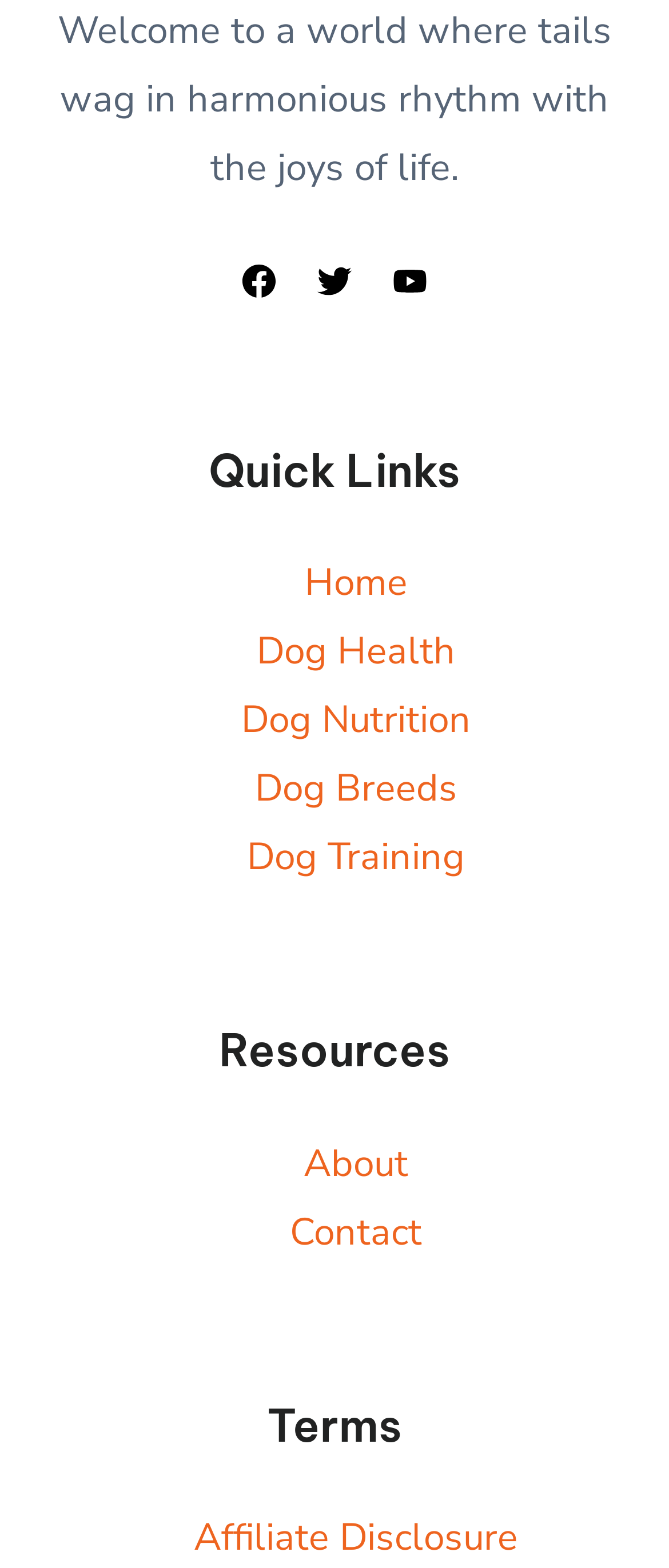Determine the bounding box for the UI element described here: "Dog Health".

[0.383, 0.399, 0.681, 0.432]